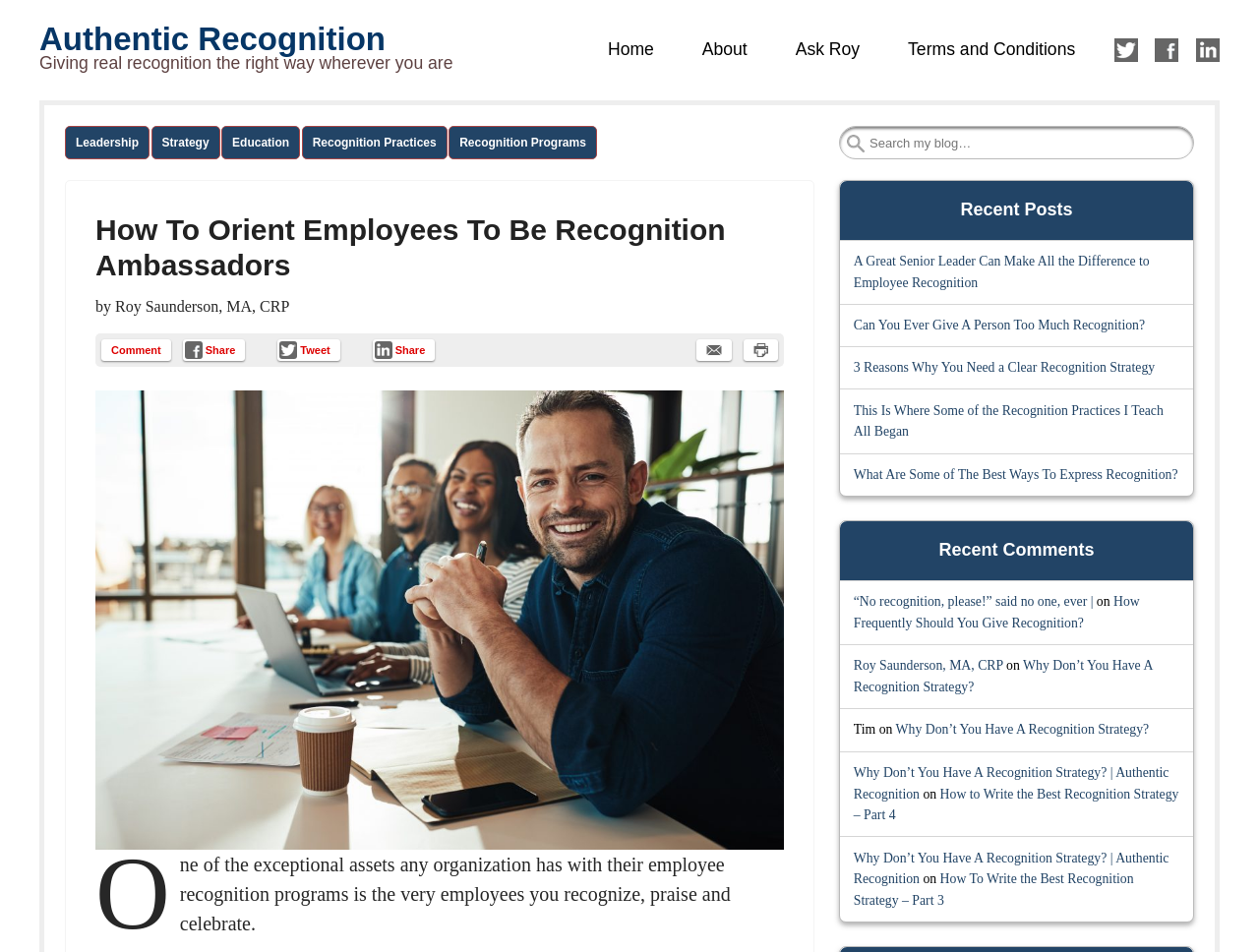What is the main topic of this webpage?
Relying on the image, give a concise answer in one word or a brief phrase.

Employee recognition